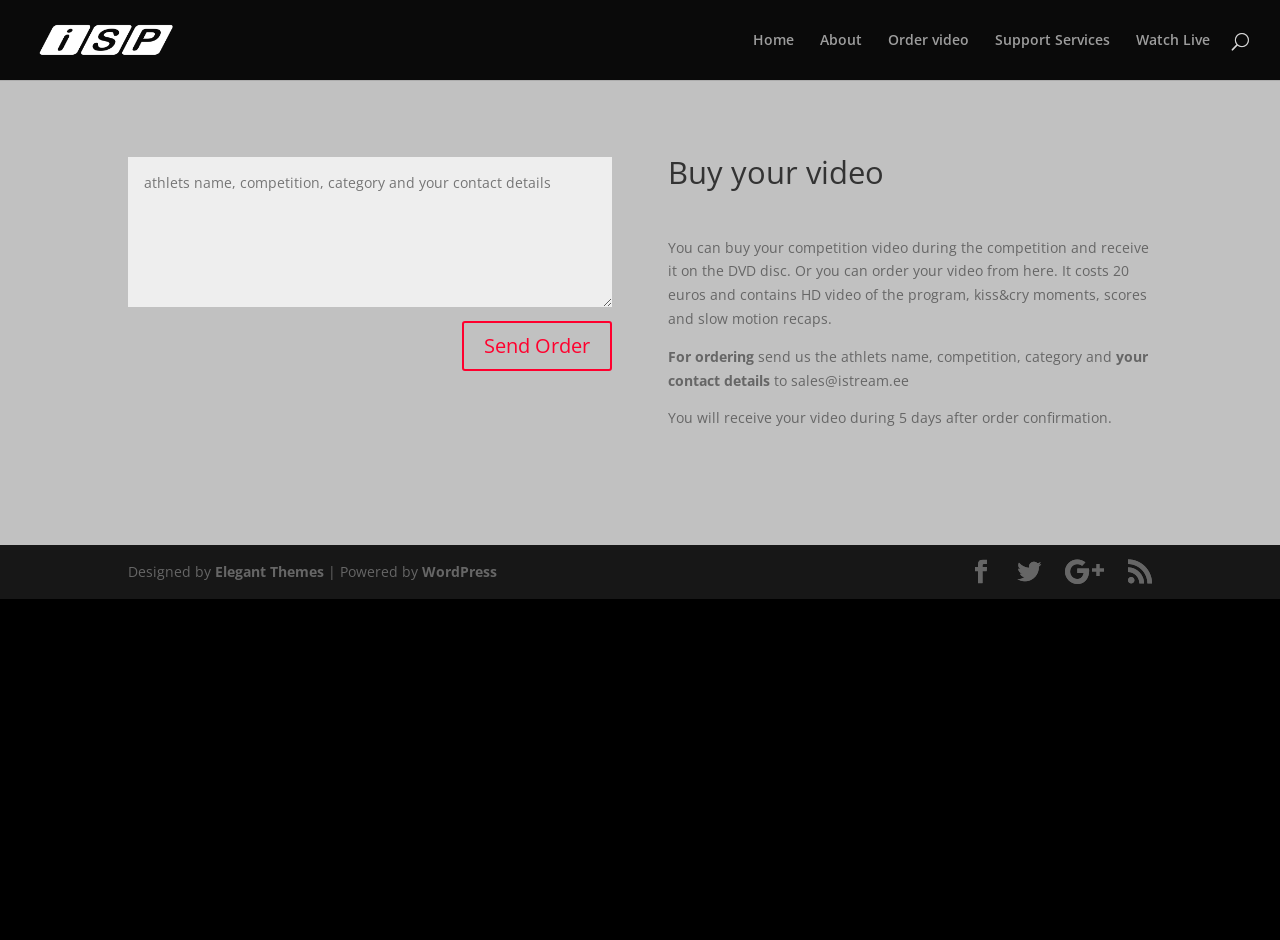Please provide the bounding box coordinates for the element that needs to be clicked to perform the following instruction: "Click the 'Send Order' button". The coordinates should be given as four float numbers between 0 and 1, i.e., [left, top, right, bottom].

[0.361, 0.342, 0.478, 0.395]